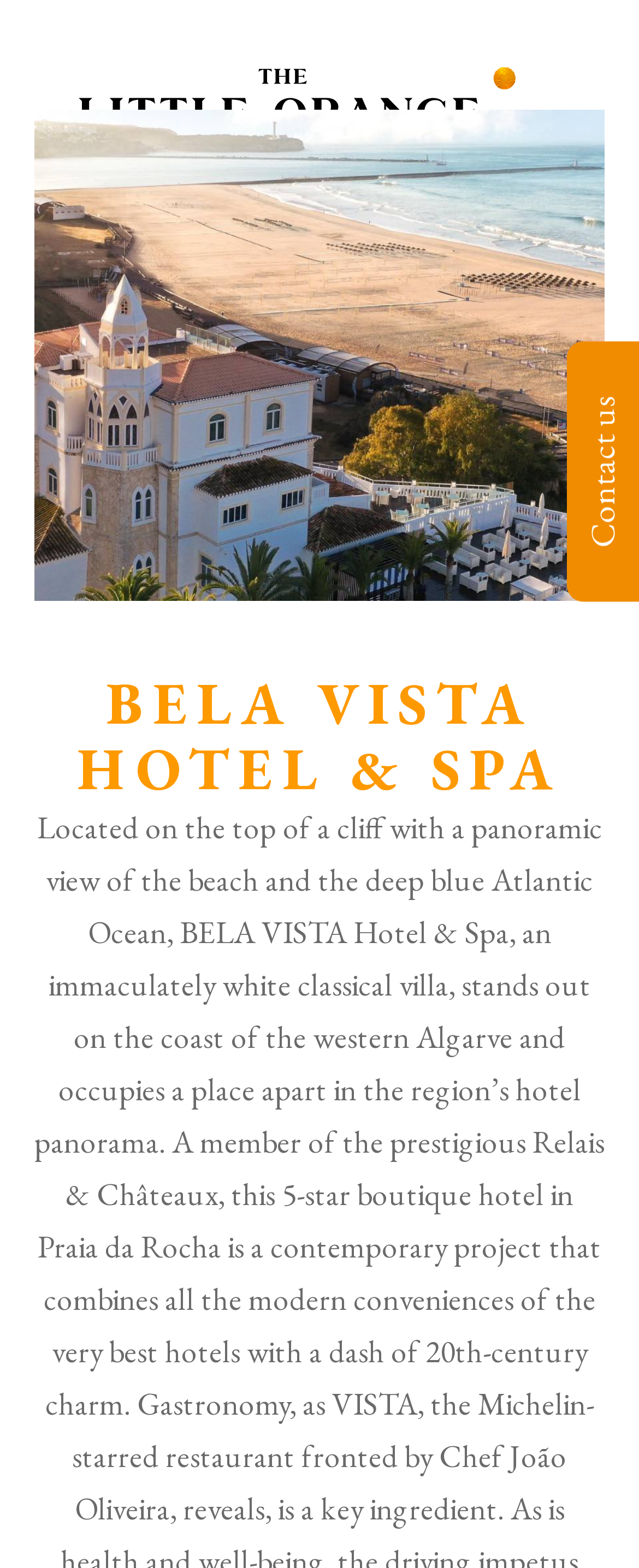Using the information in the image, could you please answer the following question in detail:
How many language options are available?

I counted the number of language links available on the webpage, which are 'English' and 'Português', so there are 2 language options available.